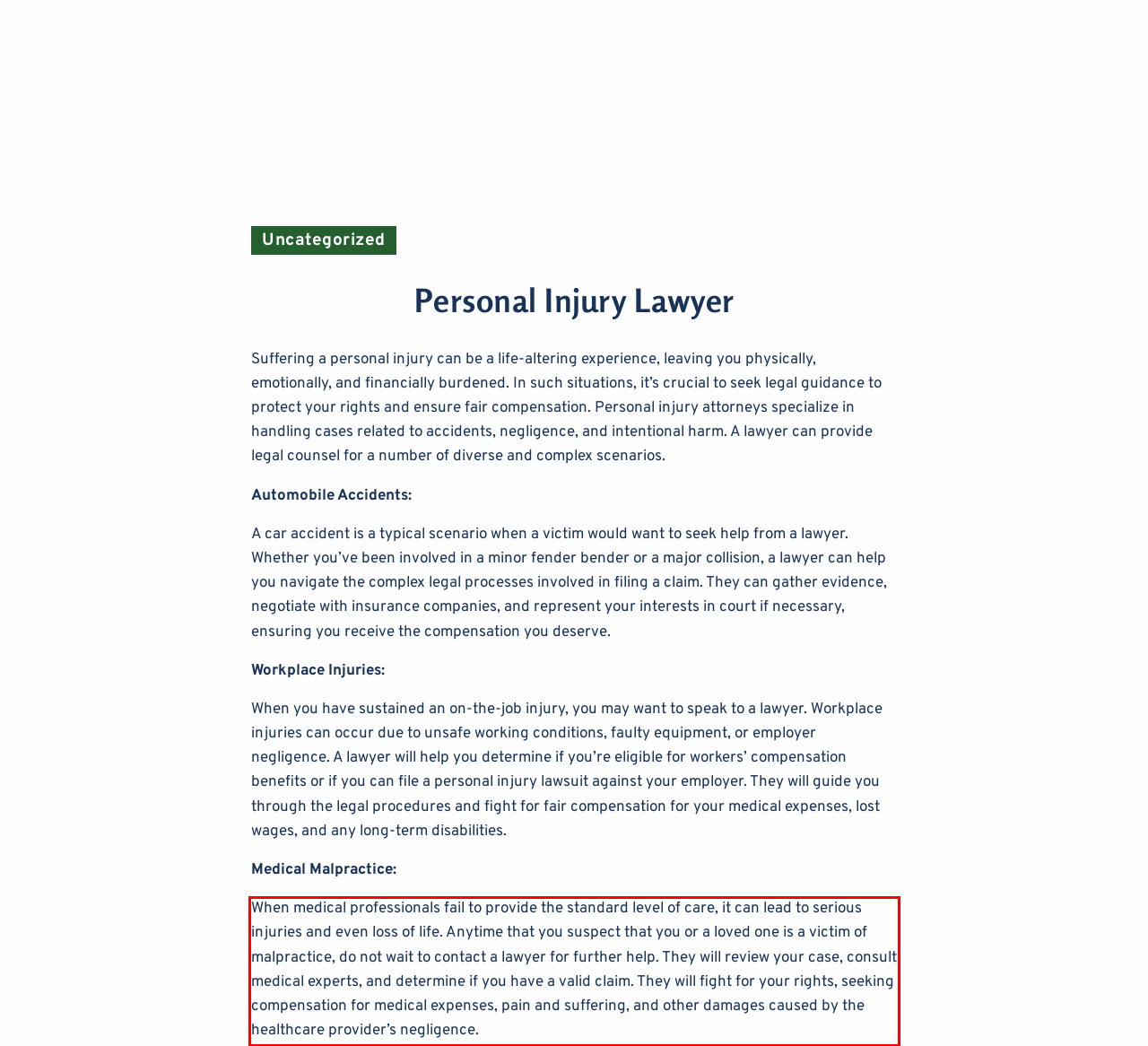Examine the screenshot of the webpage, locate the red bounding box, and perform OCR to extract the text contained within it.

When medical professionals fail to provide the standard level of care, it can lead to serious injuries and even loss of life. Anytime that you suspect that you or a loved one is a victim of malpractice, do not wait to contact a lawyer for further help. They will review your case, consult medical experts, and determine if you have a valid claim. They will fight for your rights, seeking compensation for medical expenses, pain and suffering, and other damages caused by the healthcare provider’s negligence.